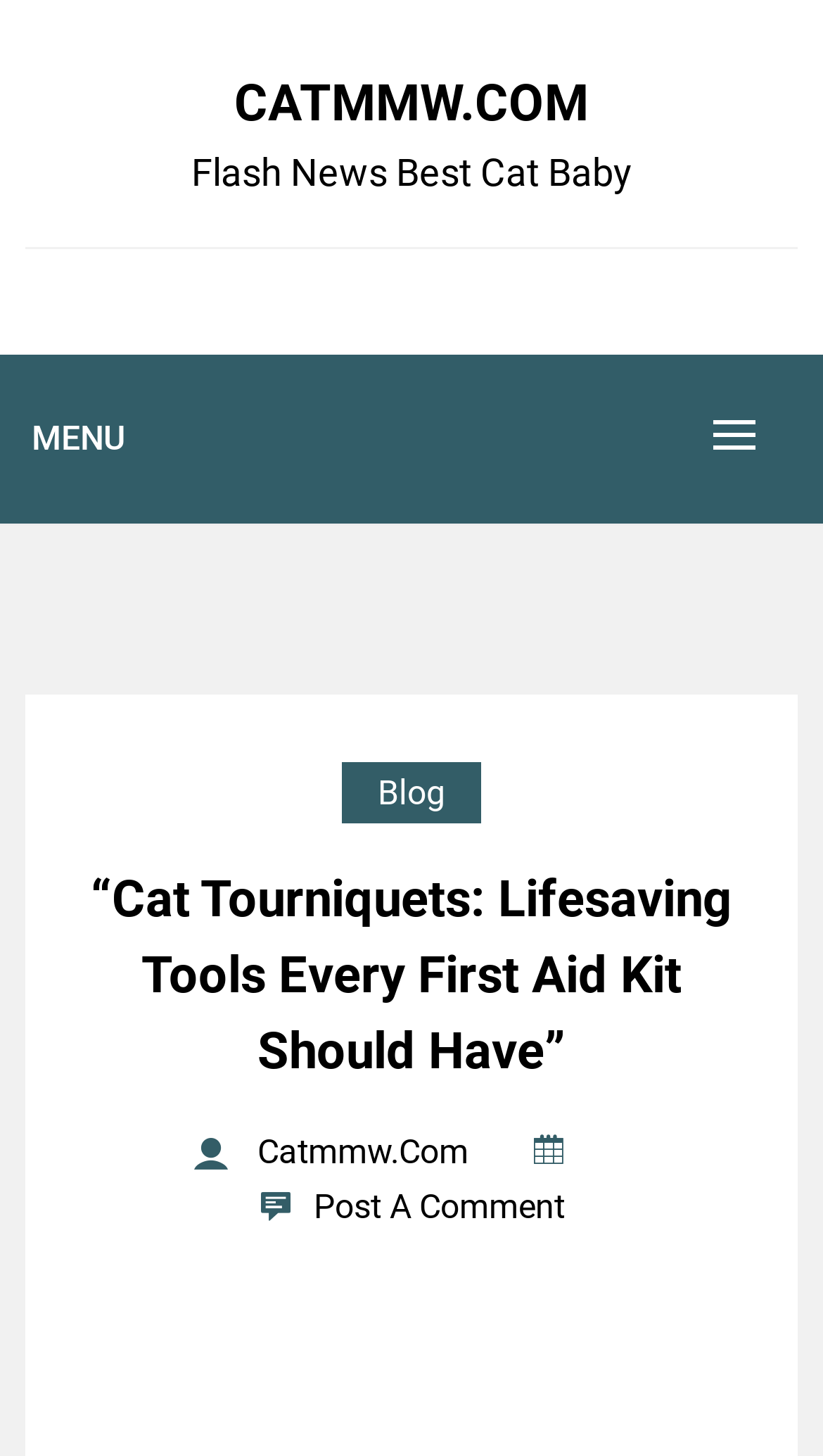Is there a comment section?
Using the visual information, answer the question in a single word or phrase.

Yes